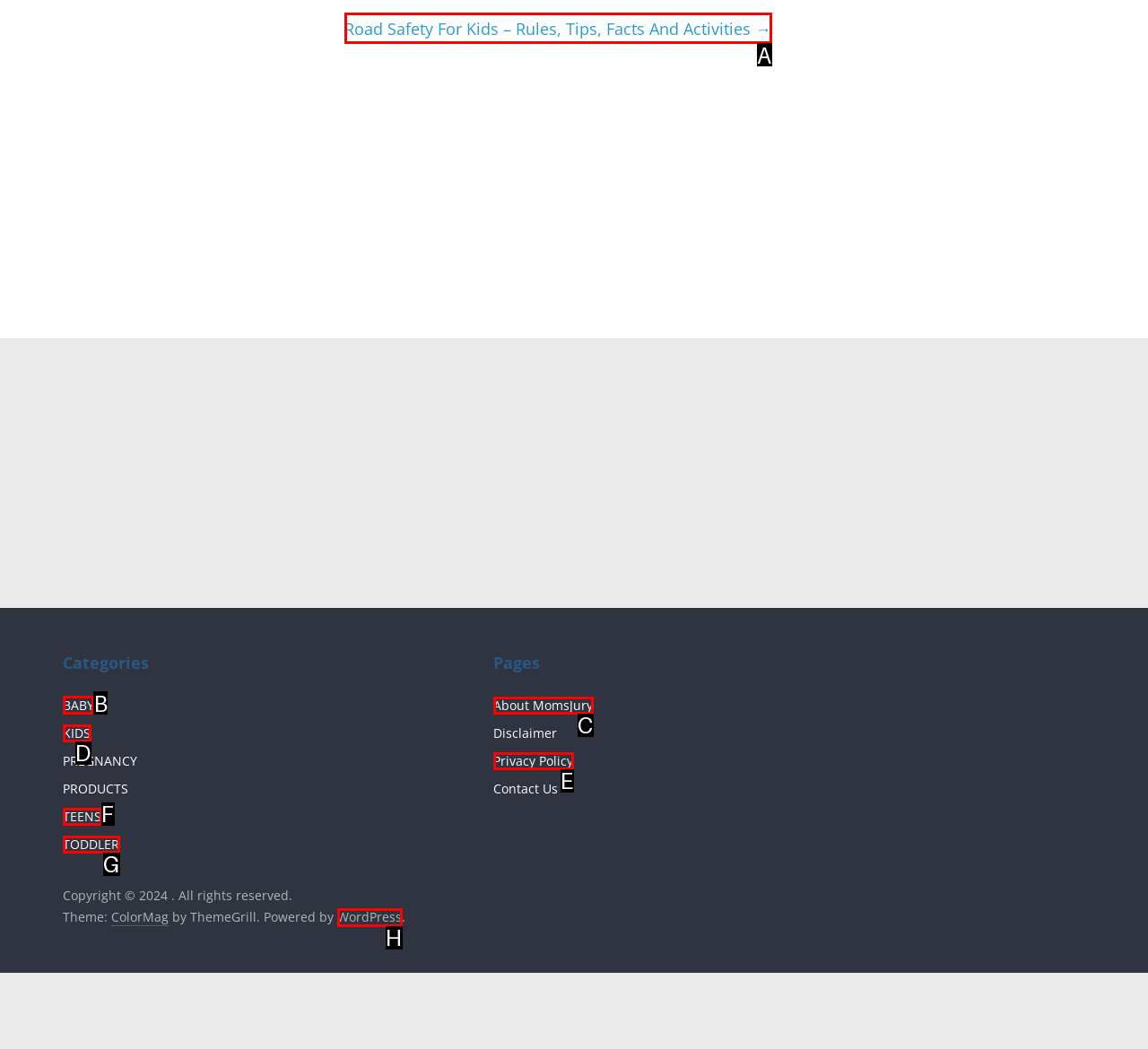Identify the HTML element that should be clicked to accomplish the task: View BABY category
Provide the option's letter from the given choices.

B